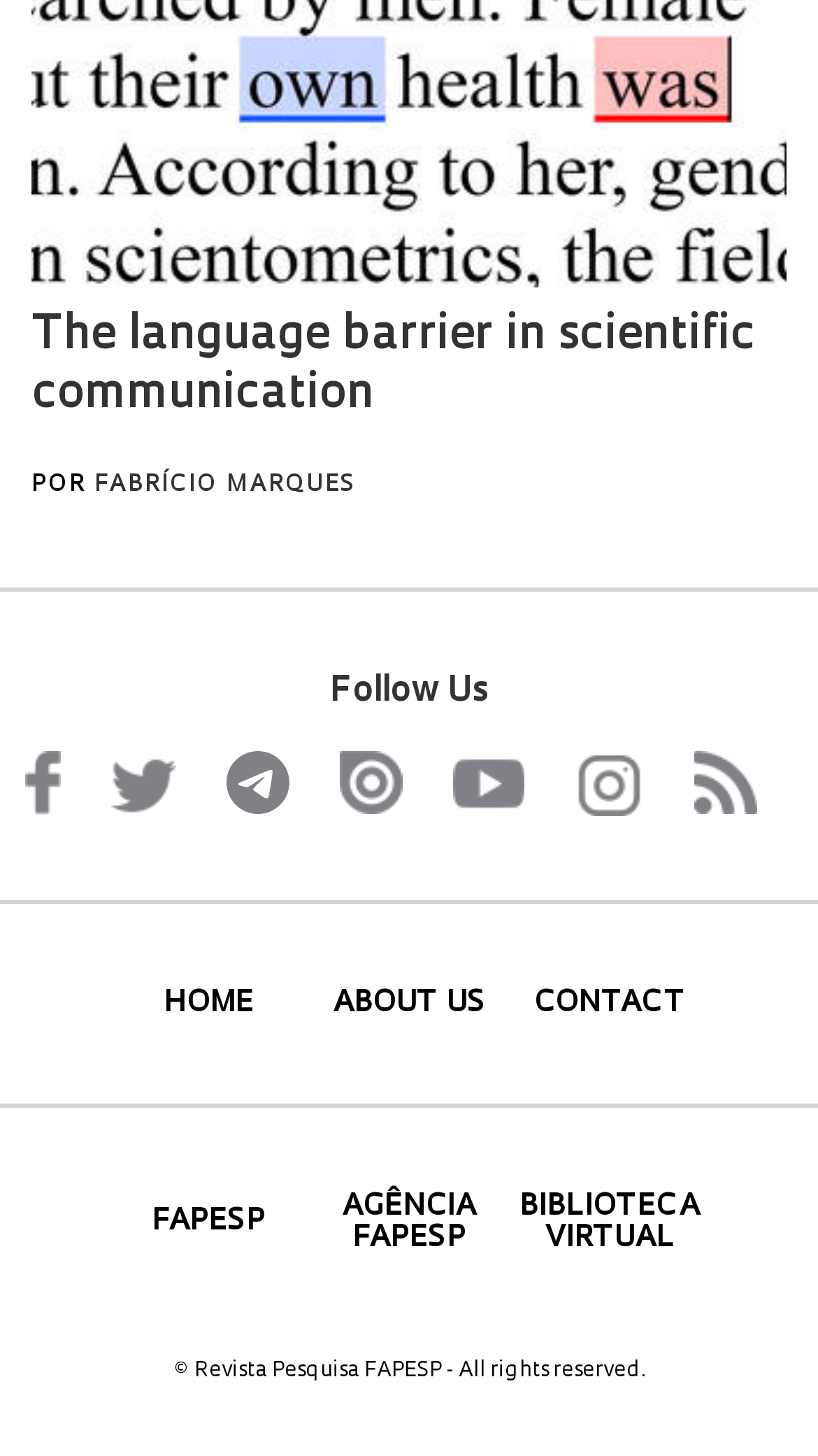Select the bounding box coordinates of the element I need to click to carry out the following instruction: "View Recipes".

None